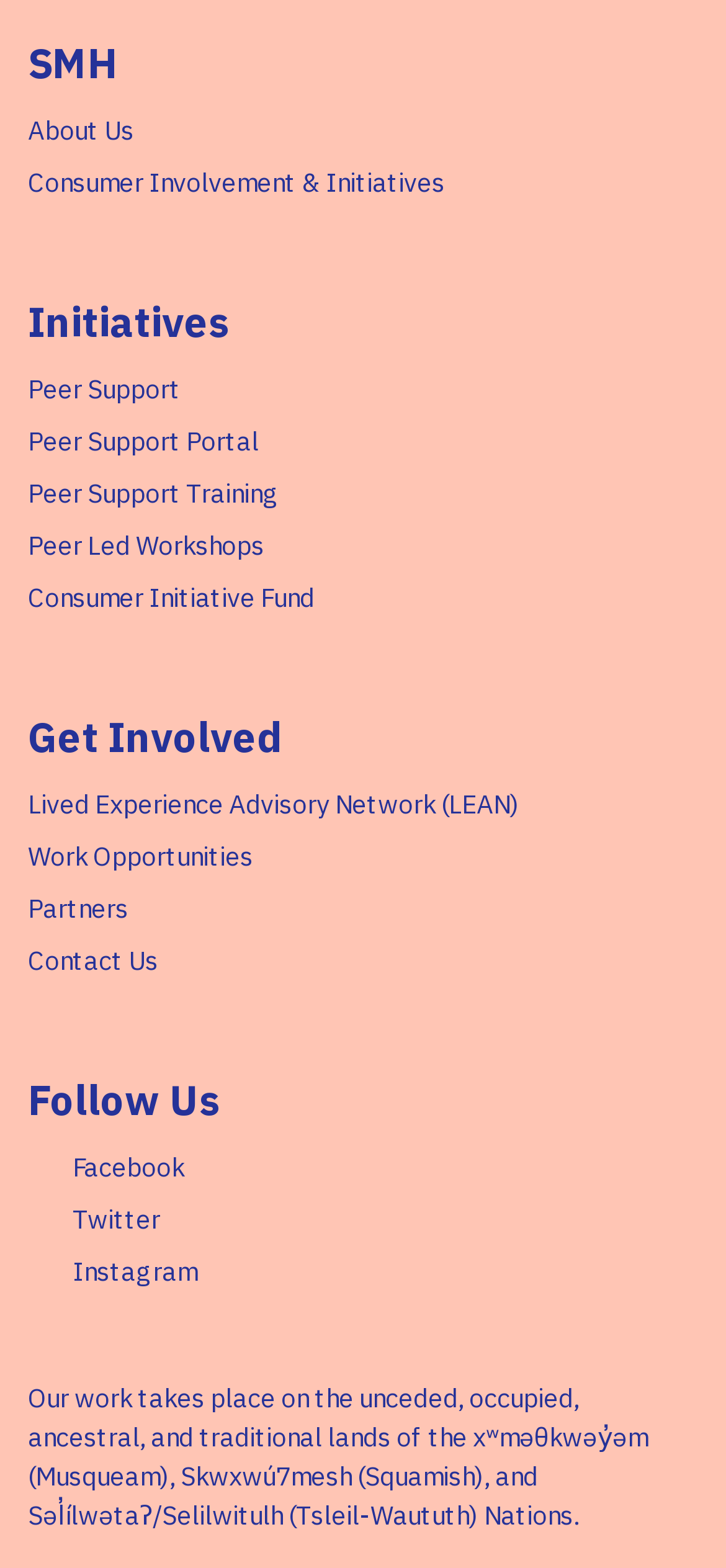Identify the bounding box coordinates of the section that should be clicked to achieve the task described: "Go to Peer Support".

[0.038, 0.237, 0.249, 0.258]